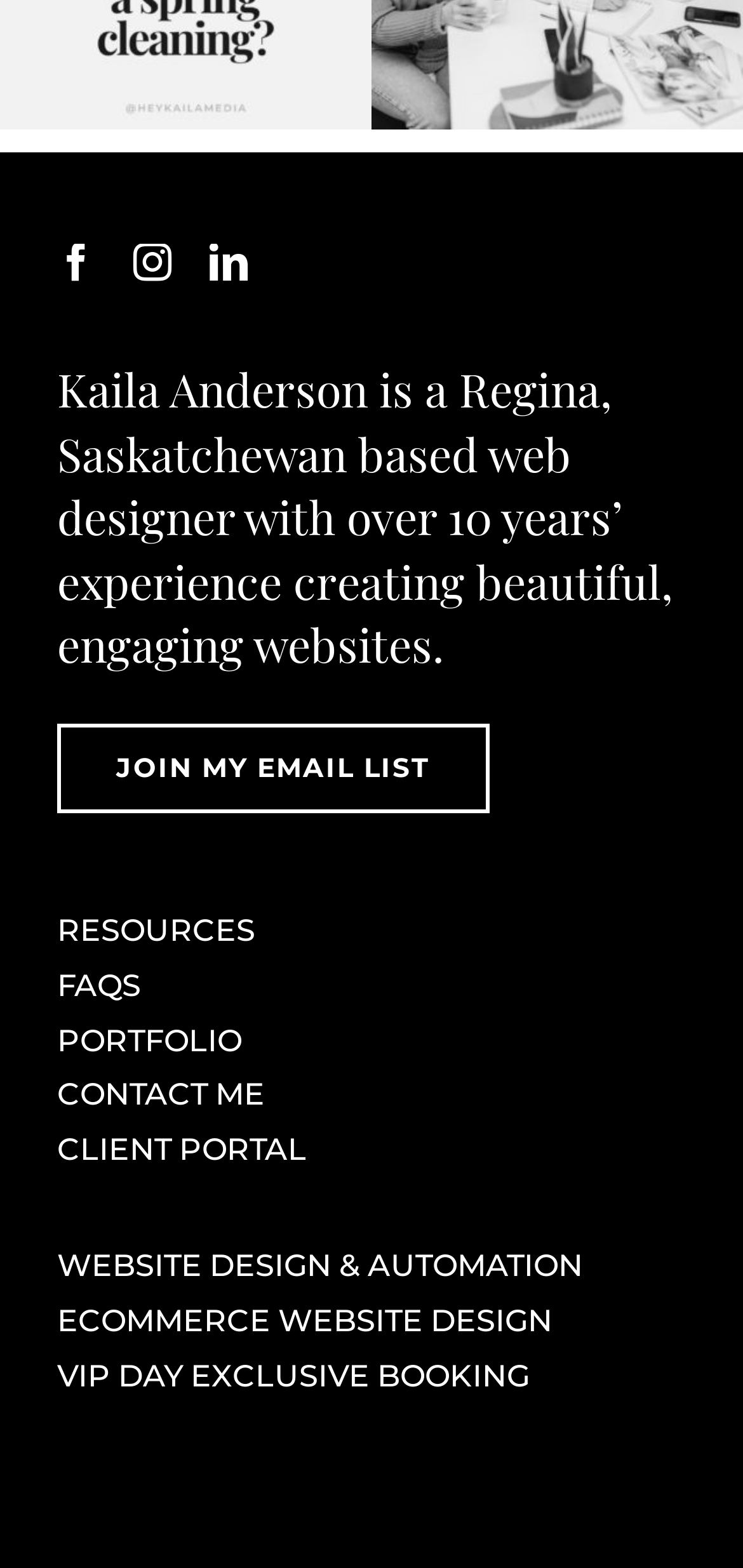Given the element description: "eCommerce Website Design", predict the bounding box coordinates of this UI element. The coordinates must be four float numbers between 0 and 1, given as [left, top, right, bottom].

[0.077, 0.826, 0.923, 0.861]